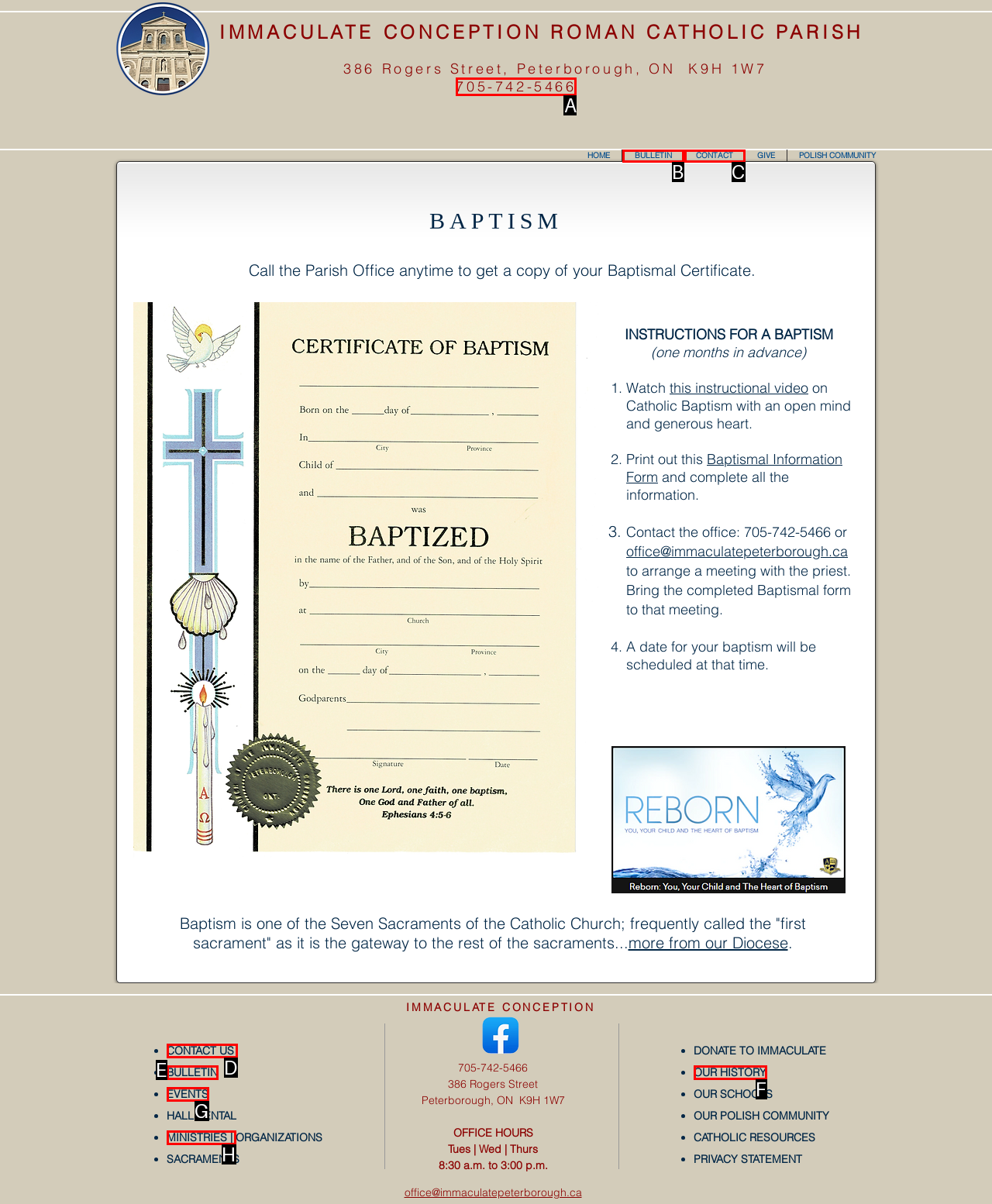Tell me which one HTML element best matches the description: BULLETIN
Answer with the option's letter from the given choices directly.

E